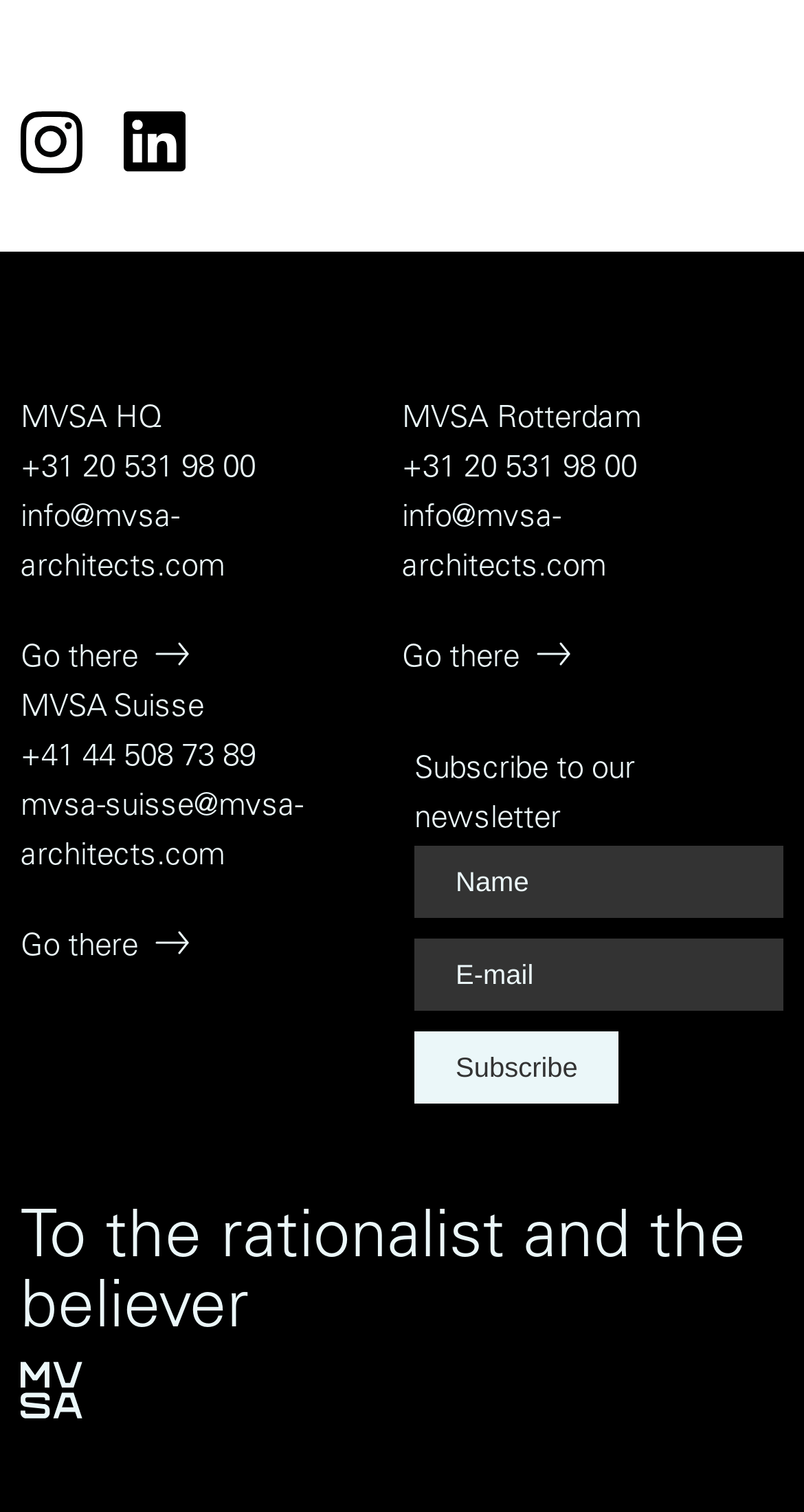Please identify the bounding box coordinates of the element on the webpage that should be clicked to follow this instruction: "Go to MVSA Rotterdam". The bounding box coordinates should be given as four float numbers between 0 and 1, formatted as [left, top, right, bottom].

[0.5, 0.262, 0.944, 0.294]